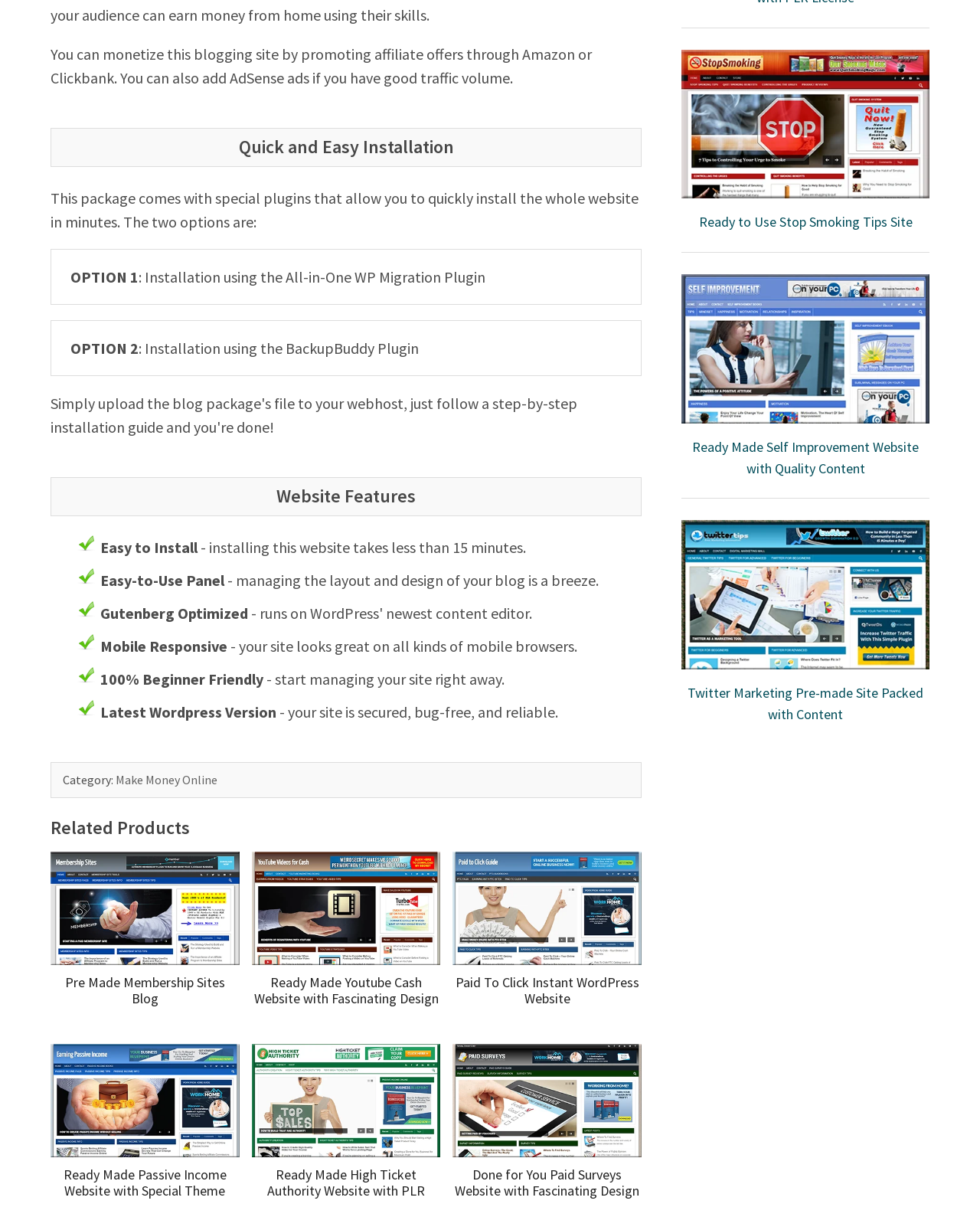Identify and provide the bounding box coordinates of the UI element described: "Make Money Online". The coordinates should be formatted as [left, top, right, bottom], with each number being a float between 0 and 1.

[0.118, 0.634, 0.222, 0.647]